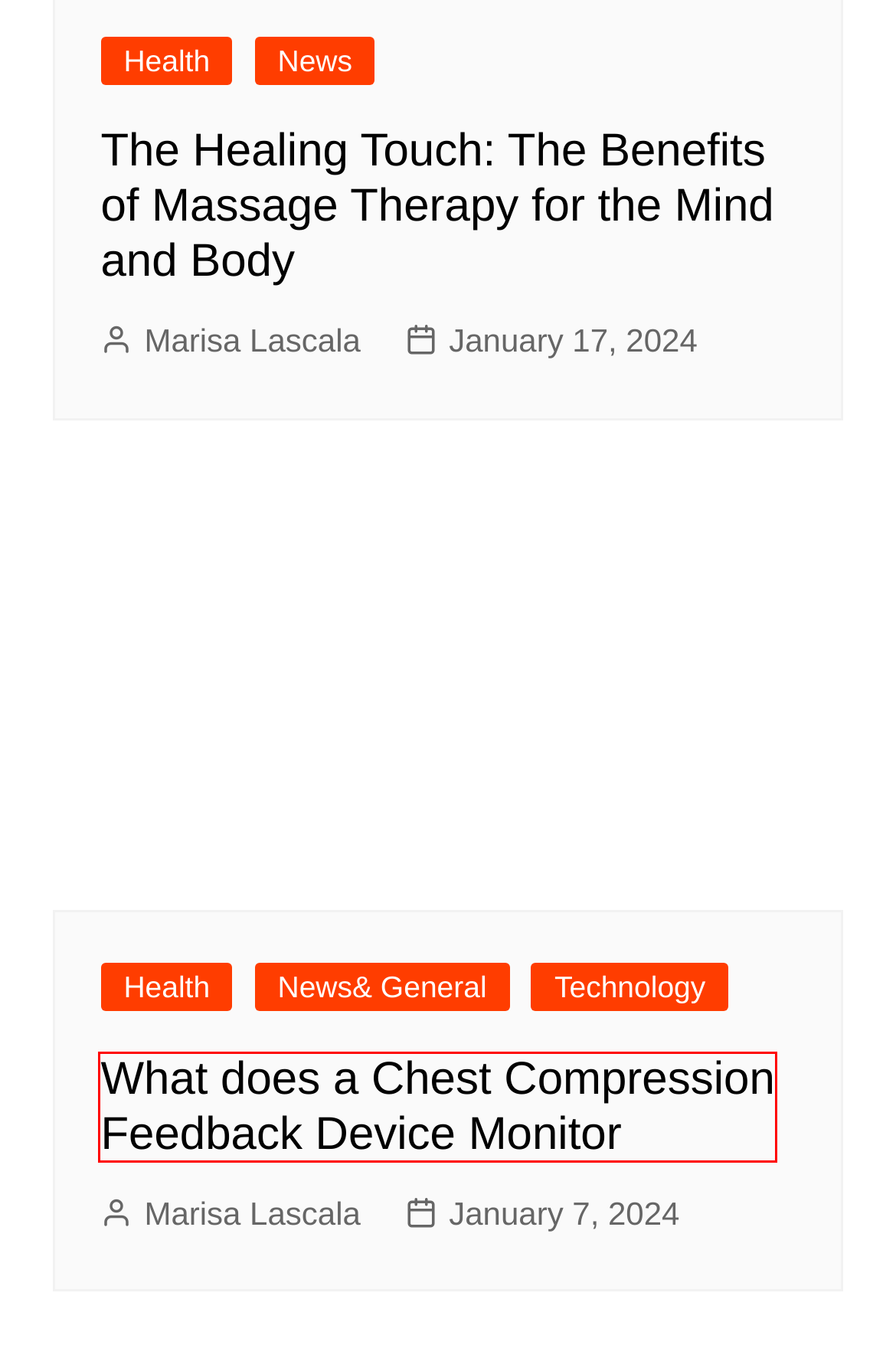Look at the screenshot of a webpage where a red rectangle bounding box is present. Choose the webpage description that best describes the new webpage after clicking the element inside the red bounding box. Here are the candidates:
A. Technology Archives - Meregate
B. How to get rid of a Cough - Meregate
C. News Archives - Meregate
D. Specialist in Nonprofit Executive Search Firms - Meregate
E. The Healing Touch: The Benefits of Massage Therapy for the Mind and Body - Meregate
F. What does a Chest Compression Feedback Device Monitor - Meregate
G. Beauty Archives - Meregate
H. Health Archives - Meregate

F